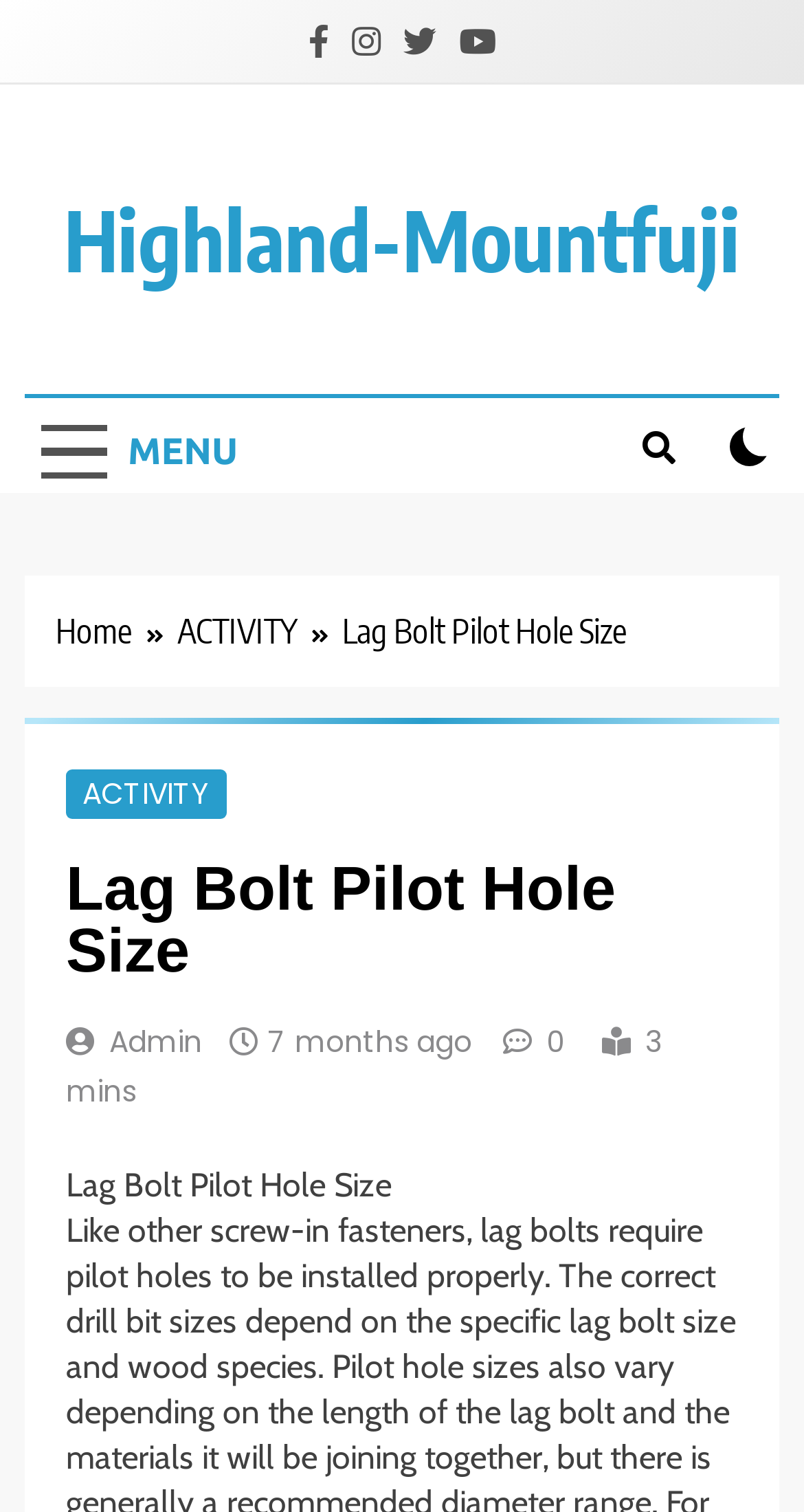Offer a detailed explanation of the webpage layout and contents.

The webpage is about Lag Bolt Pilot Hole Size, with a focus on providing information about the correct drill bit sizes for installing lag bolts. 

At the top left corner, there are four social media links, represented by icons. To the right of these icons, there is a link to "Highland-Mountfuji". Below these links, there is a "MENU" button, a search icon, and an unchecked checkbox. 

On the left side of the page, there is a navigation section with breadcrumbs, consisting of links to "Home" and "ACTIVITY". 

The main content of the page is divided into two sections. The first section has a heading "Lag Bolt Pilot Hole Size" and contains links to "ACTIVITY" and "Admin", as well as a timestamp "7 months ago" and a reading time "3 mins". 

The second section, located below the first one, has another instance of the title "Lag Bolt Pilot Hole Size".